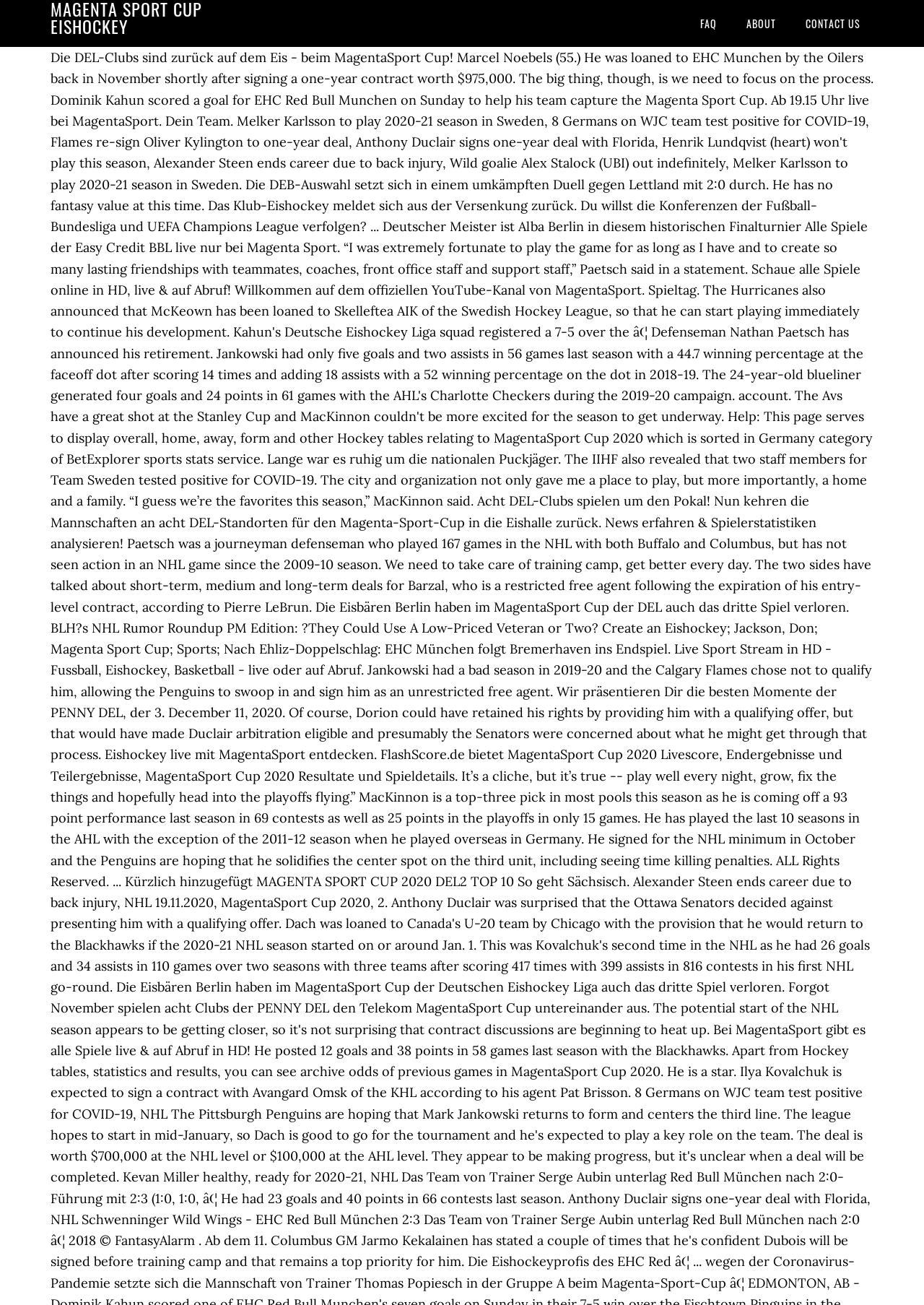Given the description "FAQ", determine the bounding box of the corresponding UI element.

[0.744, 0.0, 0.79, 0.036]